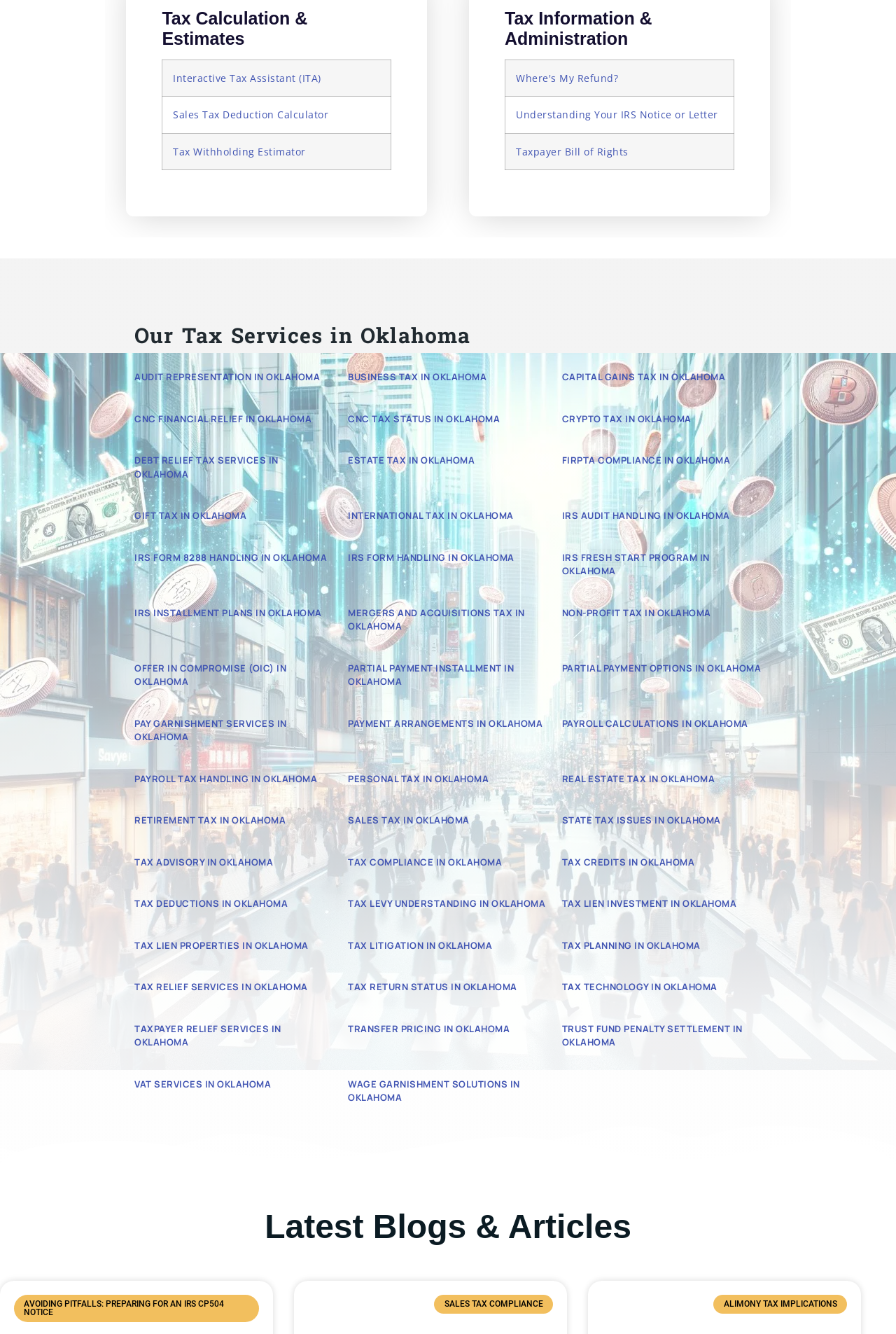What is the second tax calculation tool?
Look at the screenshot and provide an in-depth answer.

I looked at the table under the 'Tax Calculation & Estimates' section and found the second row, which contains a link to the 'Sales Tax Deduction Calculator'.